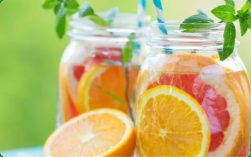Describe the scene in the image with detailed observations.

The image features two refreshing jars filled with a vibrant, citrus-infused beverage, perfect for a warm day. Each jar is adorned with slices of fresh oranges and grapefruits, adding a cheerful burst of color. Sprigs of mint garnish the drinks, enhancing both their visual appeal and flavor. Striped straws, positioned in each jar, invite you to enjoy this delightful concoction. The background is softly blurred, highlighting the drinks while creating a serene, outdoor ambiance. This image complements the recipe titled "Drink Up!", suggesting a refreshing and flavorful drink that's ideal for gatherings or a relaxing afternoon.